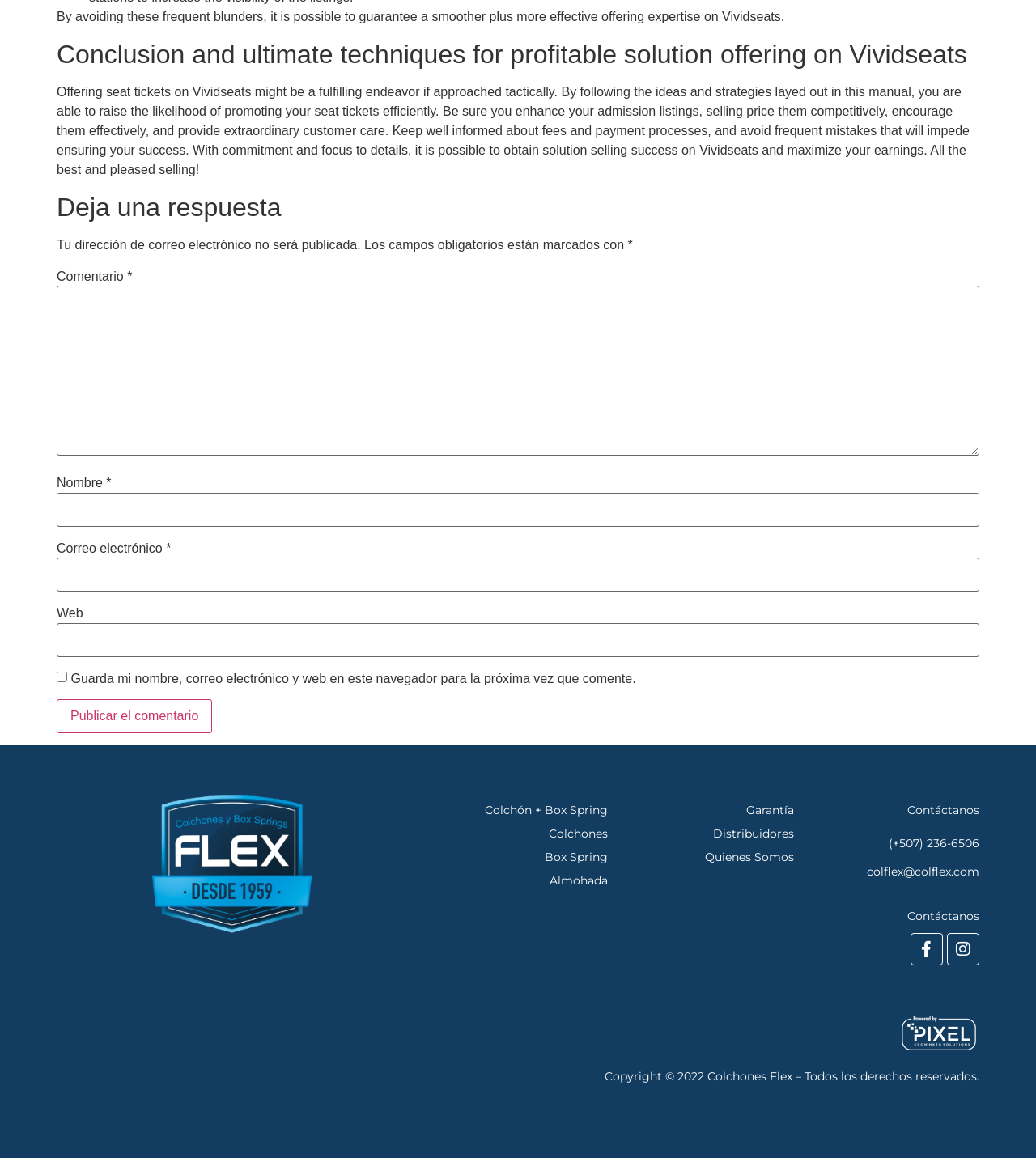Please respond to the question with a concise word or phrase:
What is the copyright year?

2022